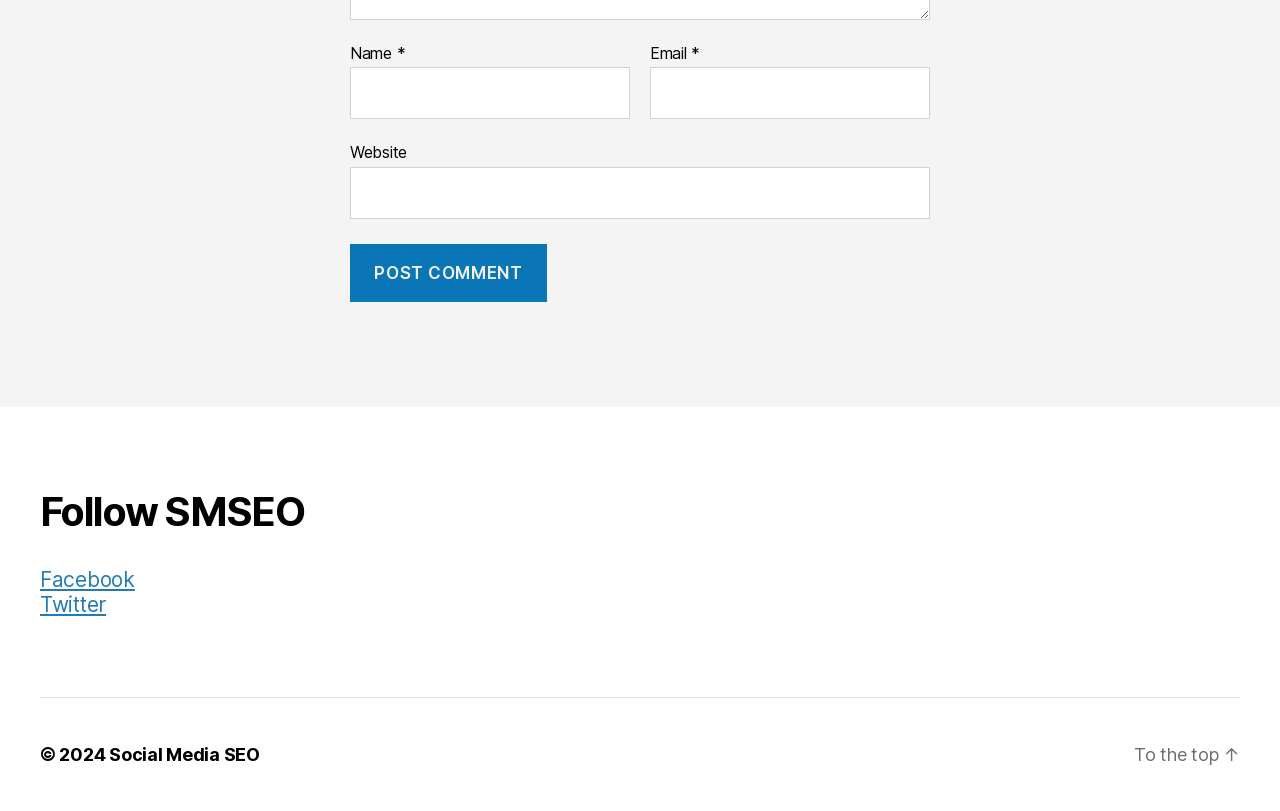Could you locate the bounding box coordinates for the section that should be clicked to accomplish this task: "Click the 'Search' button".

None